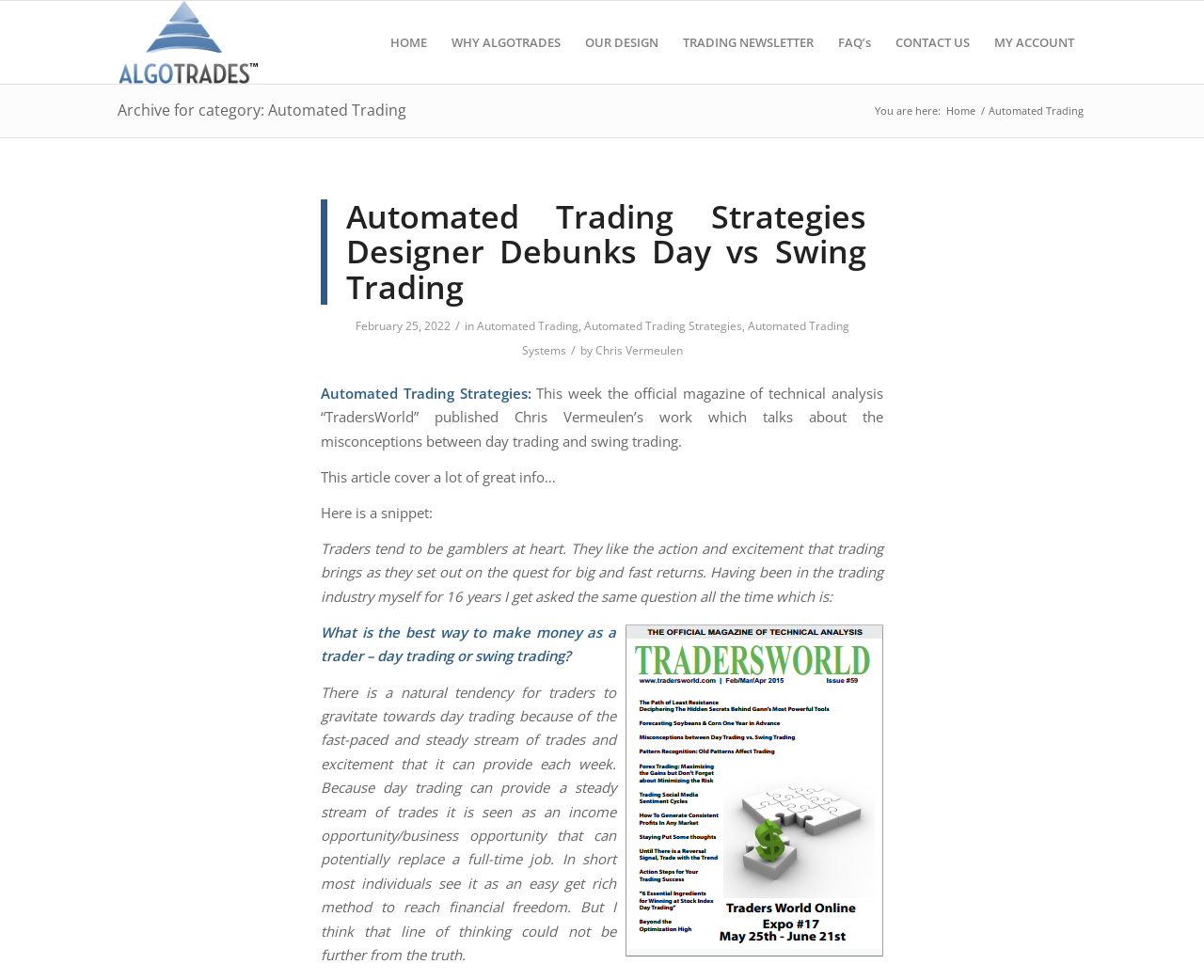Using the details from the image, please elaborate on the following question: What is the title of the article?

The title of the article can be found in the blockquote section of the webpage, which is located below the 'You are here:' section. The title is 'Automated Trading Strategies Designer Debunks Day vs Swing Trading'.